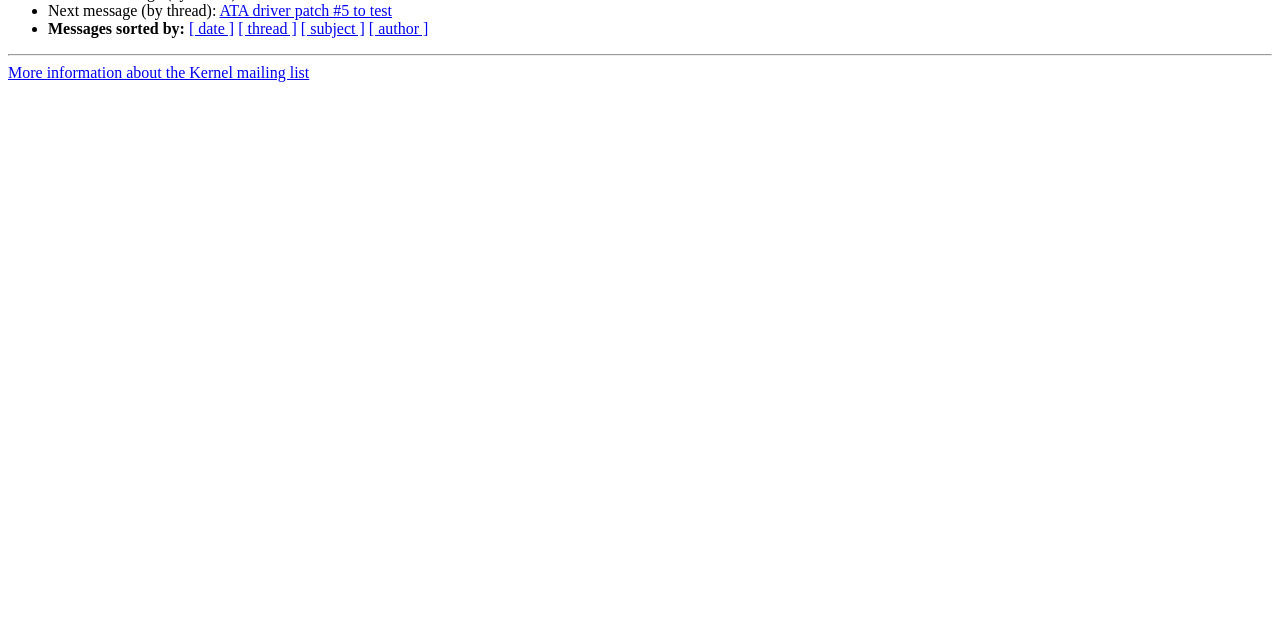Please determine the bounding box coordinates for the UI element described as: "[ author ]".

[0.288, 0.032, 0.335, 0.058]